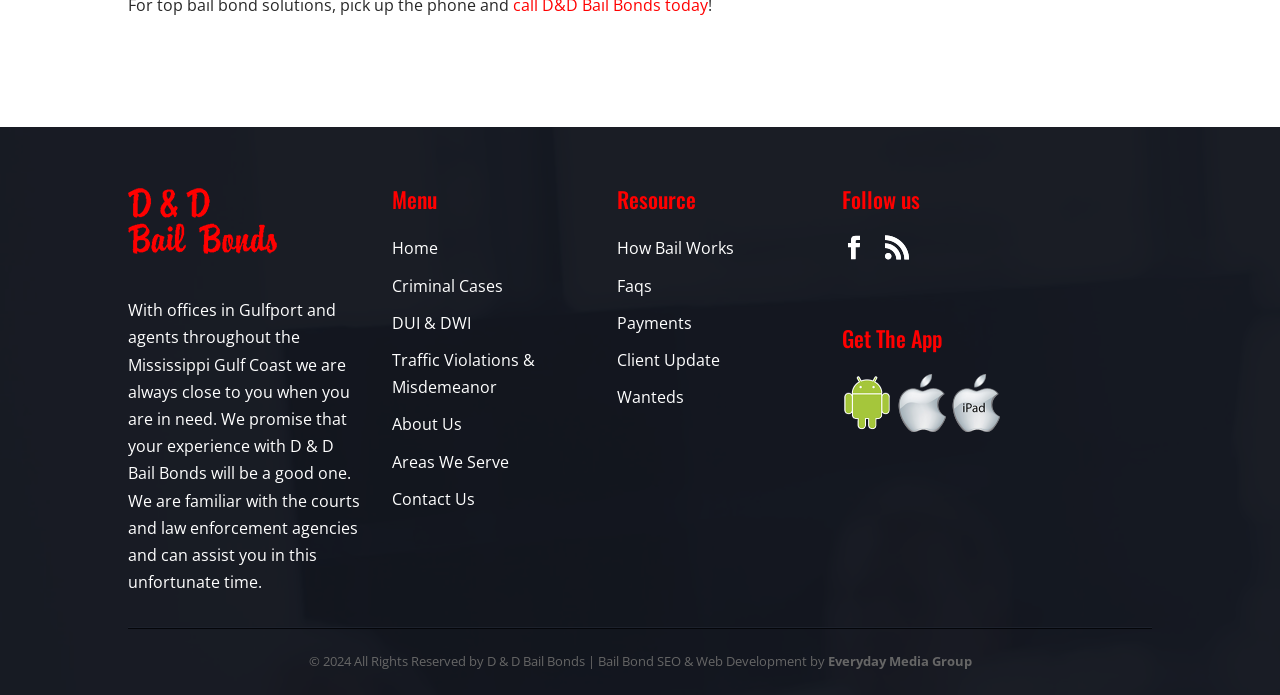Please find the bounding box coordinates in the format (top-left x, top-left y, bottom-right x, bottom-right y) for the given element description. Ensure the coordinates are floating point numbers between 0 and 1. Description: alt="Apple iPad Logo"

[0.742, 0.539, 0.781, 0.622]